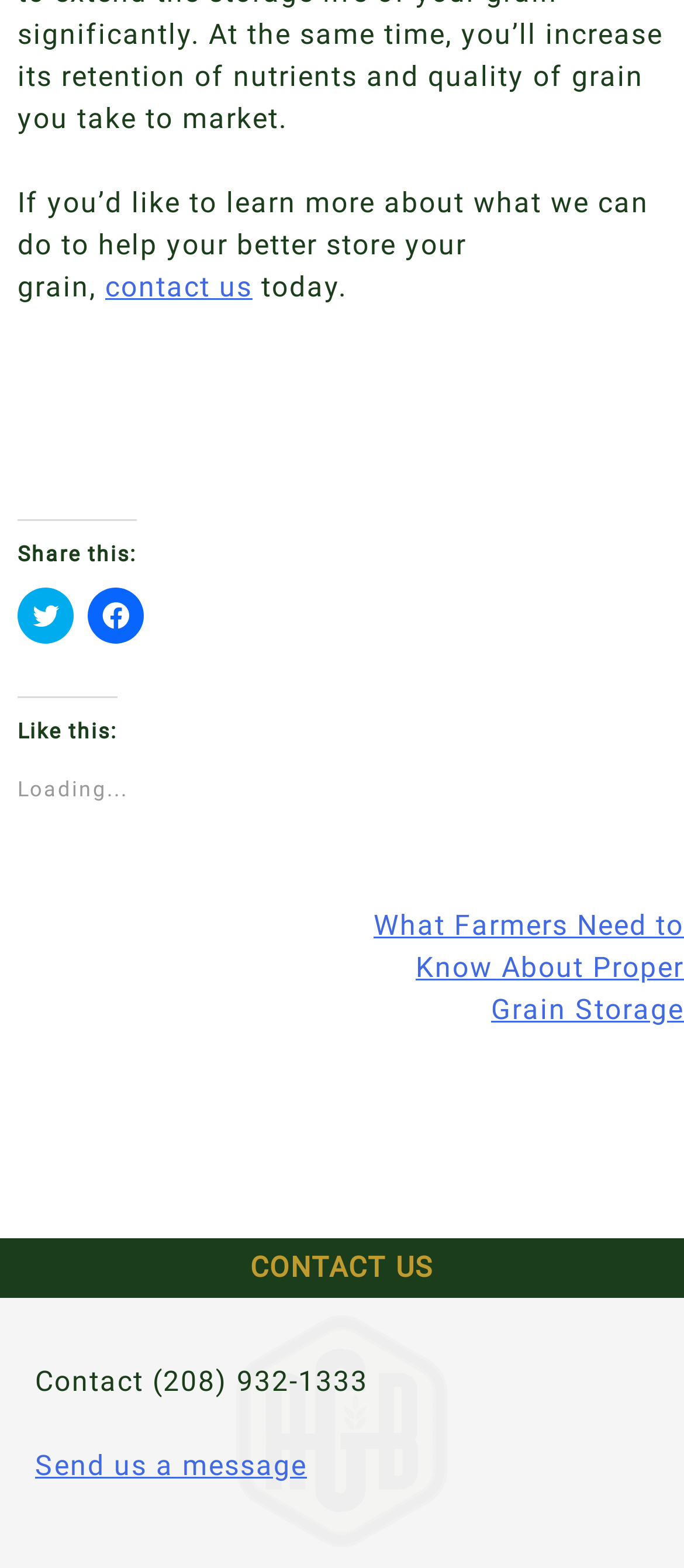How many social media platforms can you share on?
Using the visual information, answer the question in a single word or phrase.

2